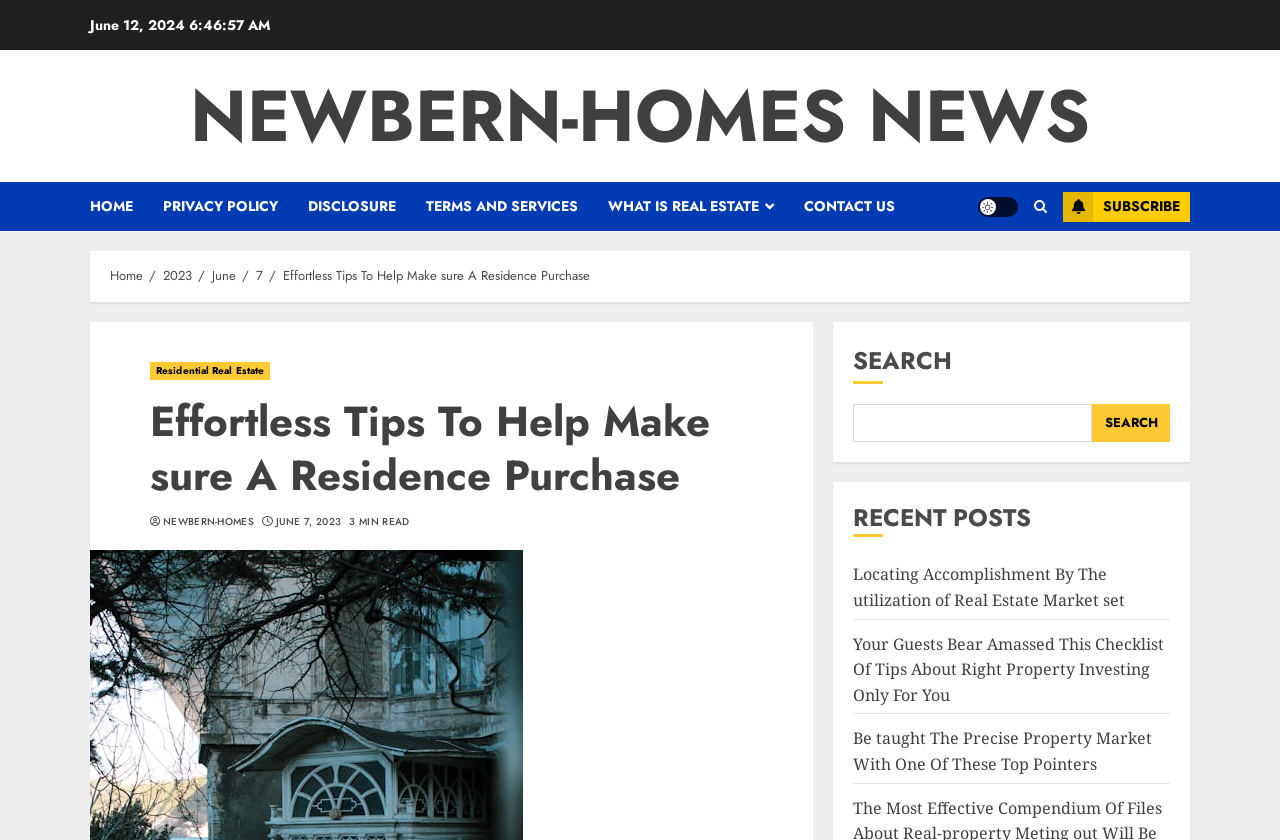Pinpoint the bounding box coordinates of the clickable area needed to execute the instruction: "Subscribe to the newsletter". The coordinates should be specified as four float numbers between 0 and 1, i.e., [left, top, right, bottom].

[0.83, 0.228, 0.93, 0.264]